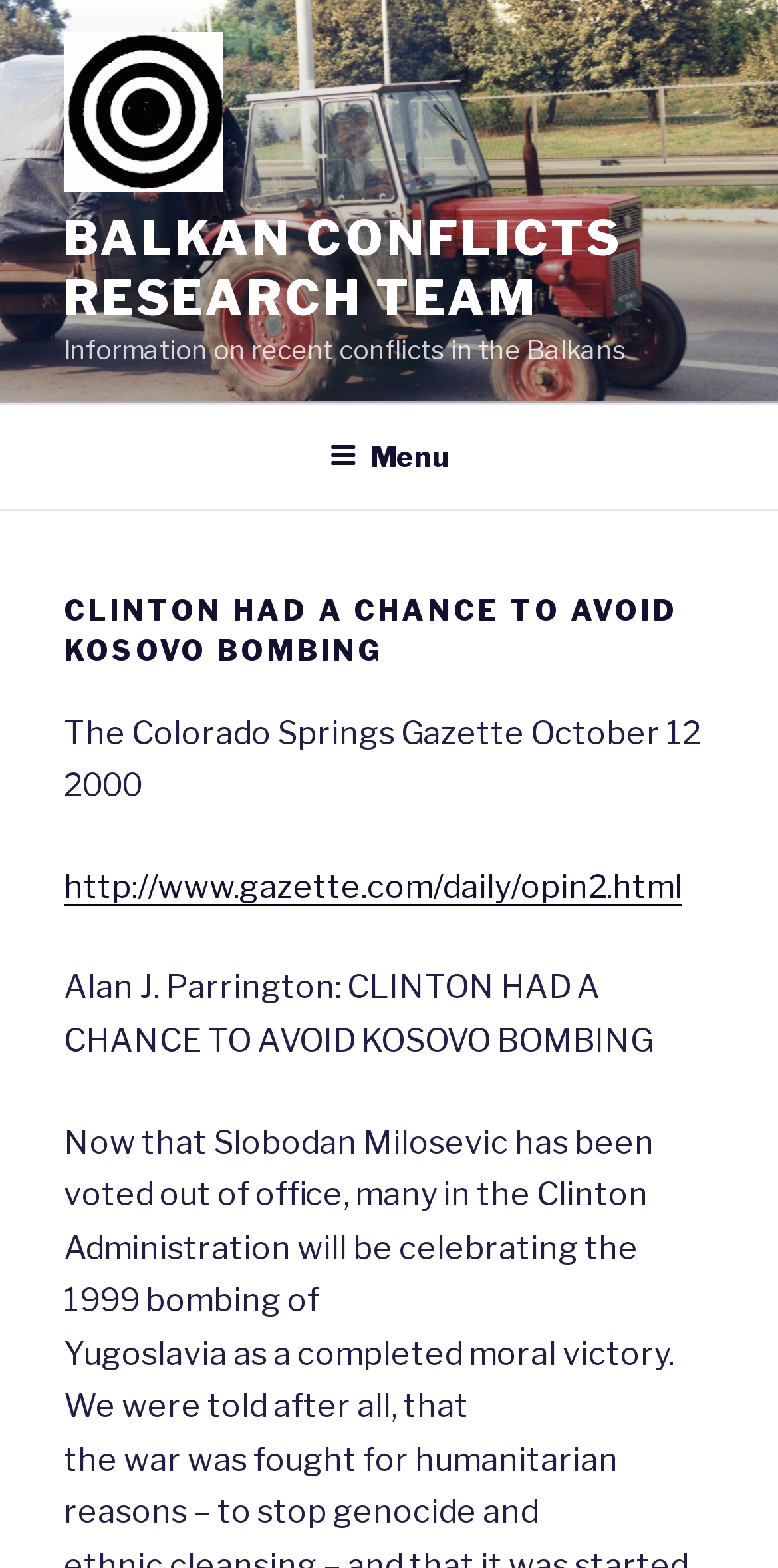Locate and extract the text of the main heading on the webpage.

CLINTON HAD A CHANCE TO AVOID KOSOVO BOMBING